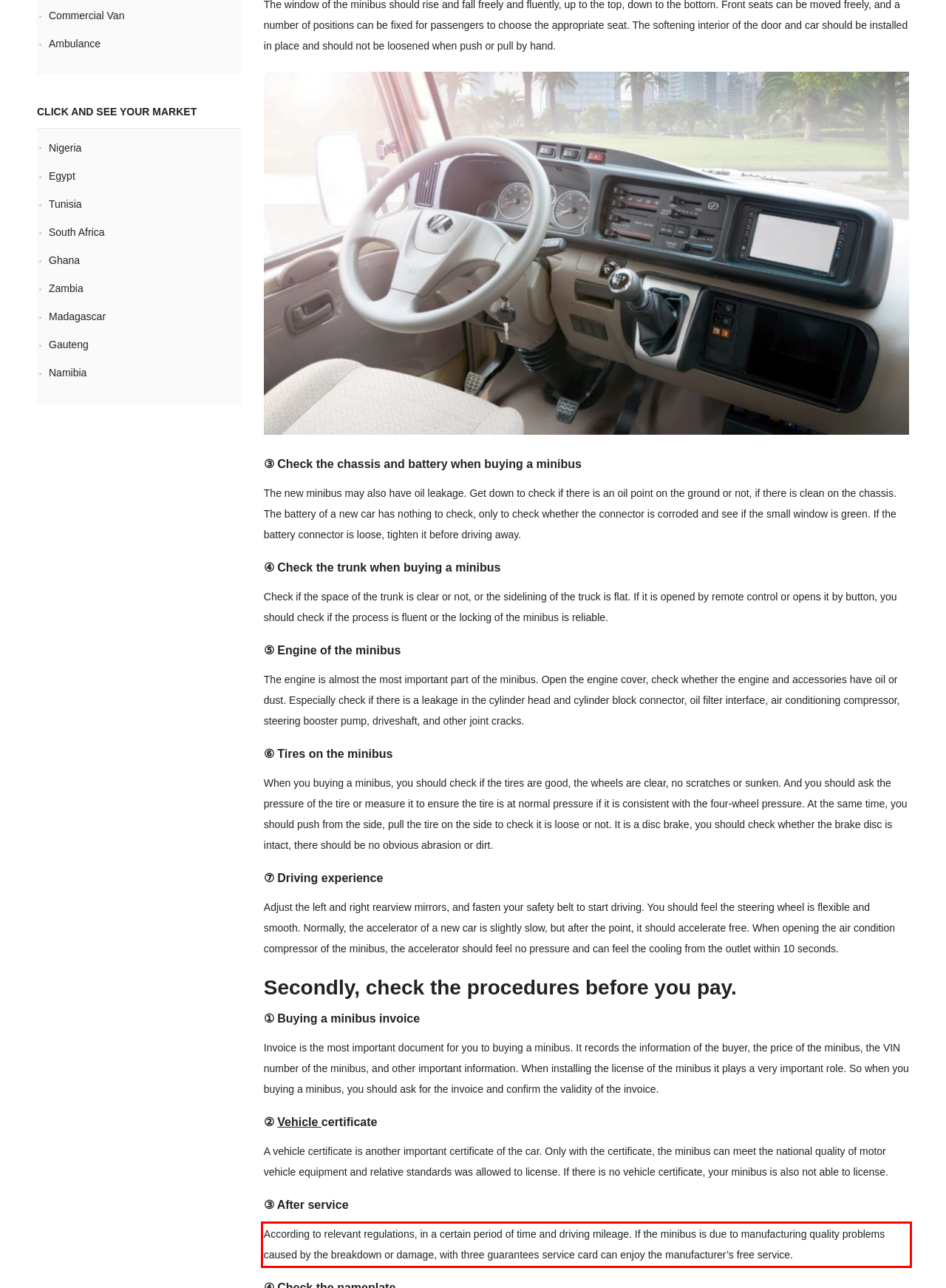You have a webpage screenshot with a red rectangle surrounding a UI element. Extract the text content from within this red bounding box.

According to relevant regulations, in a certain period of time and driving mileage. If the minibus is due to manufacturing quality problems caused by the breakdown or damage, with three guarantees service card can enjoy the manufacturer’s free service.